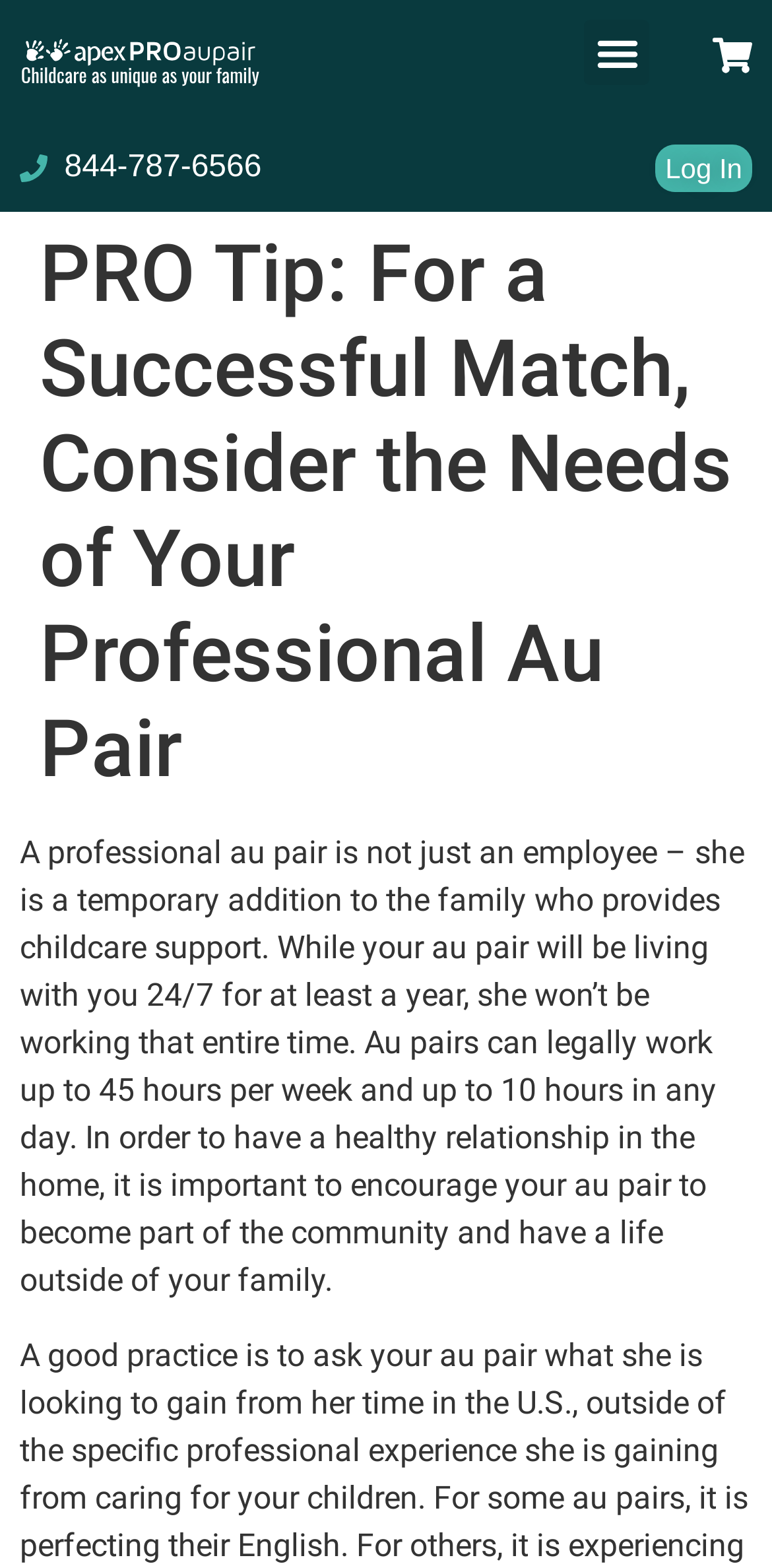Answer the question below with a single word or a brief phrase: 
What is the phone number provided on the webpage?

844-787-6566